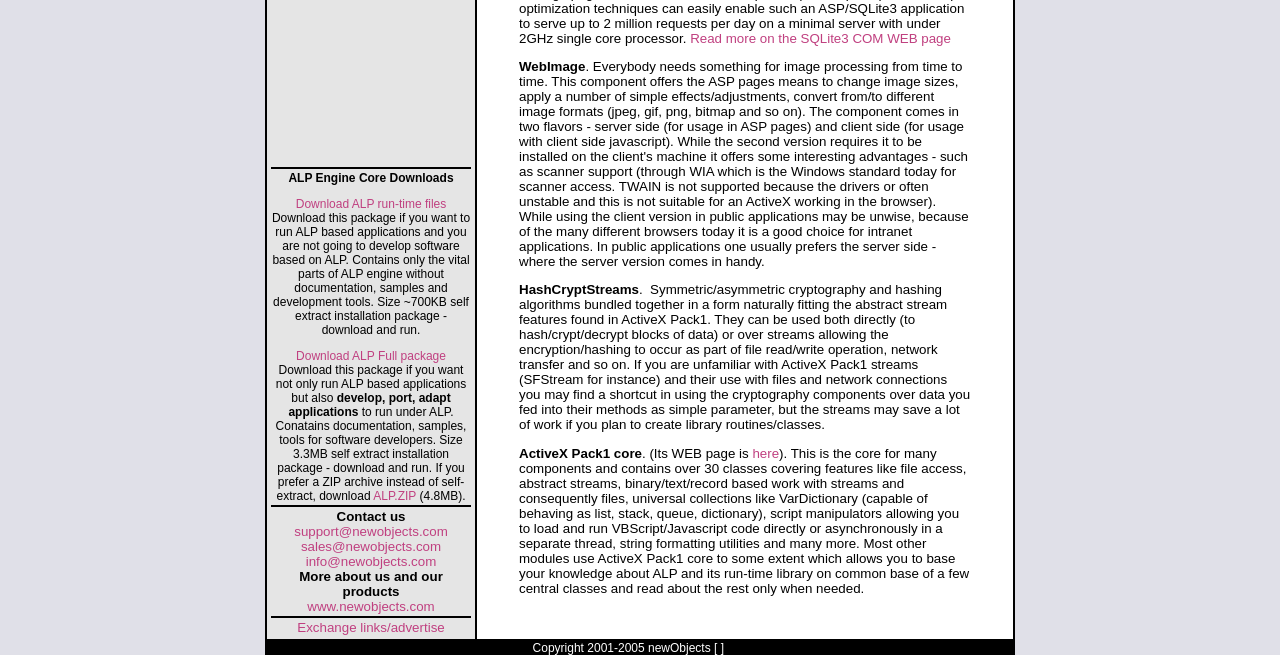What is the size of ALP Full package?
Look at the image and answer with only one word or phrase.

3.3MB